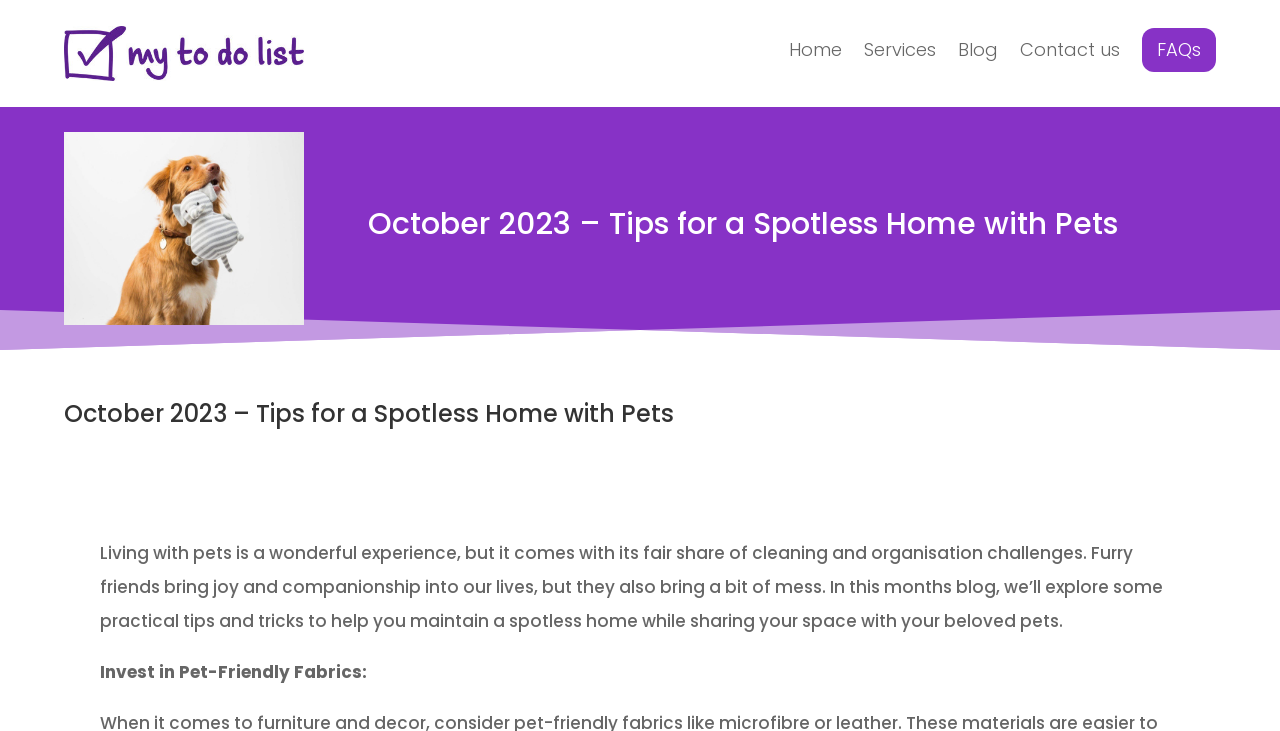Using the provided element description: "Contact us", identify the bounding box coordinates. The coordinates should be four floats between 0 and 1 in the order [left, top, right, bottom].

[0.797, 0.059, 0.875, 0.098]